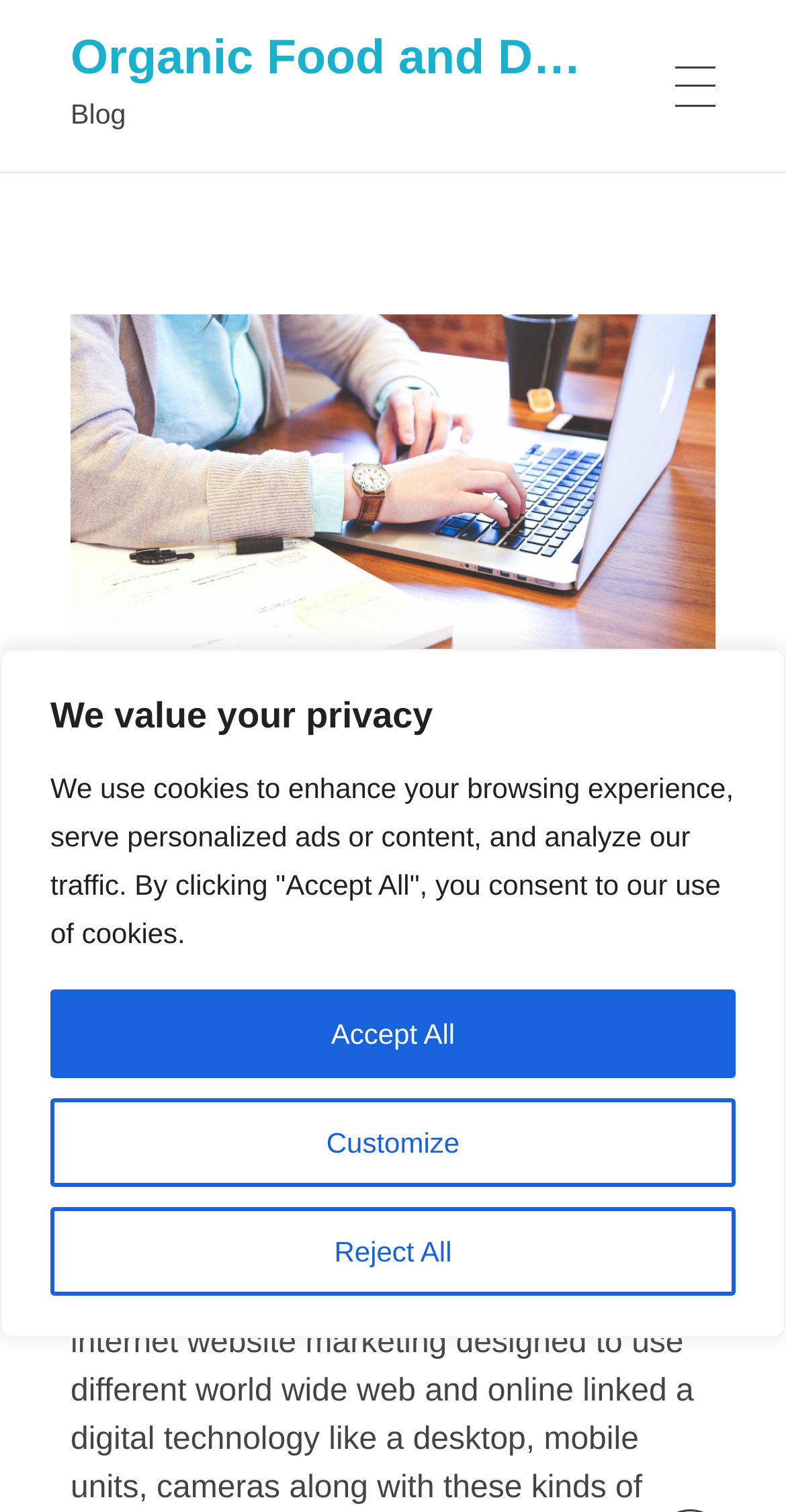Present a detailed account of what is displayed on the webpage.

The webpage is about digital marketing, specifically discussing why website marketing campaigns will work better. At the top of the page, there is a privacy notice with three buttons: "Customize", "Reject All", and "Accept All". Below this notice, the title "Organic Food and Drink" is displayed prominently, with a link to the same title next to it. 

To the right of the title, there are navigation links, including "HOME" and "GENERAL", with a sub-link "2017-08-04-13-34-03-business" under "GENERAL" that also features an image. Further down, there is a header that reads "Why Website Marketing Campaigns Will Work Better". 

Below the header, there are several lines of text, including "by", "with", and "no comment". A link to "General" is also present in this section. The main content of the page starts with the sentence "Digital marketing is among the", which is likely the beginning of an article or blog post about digital marketing.